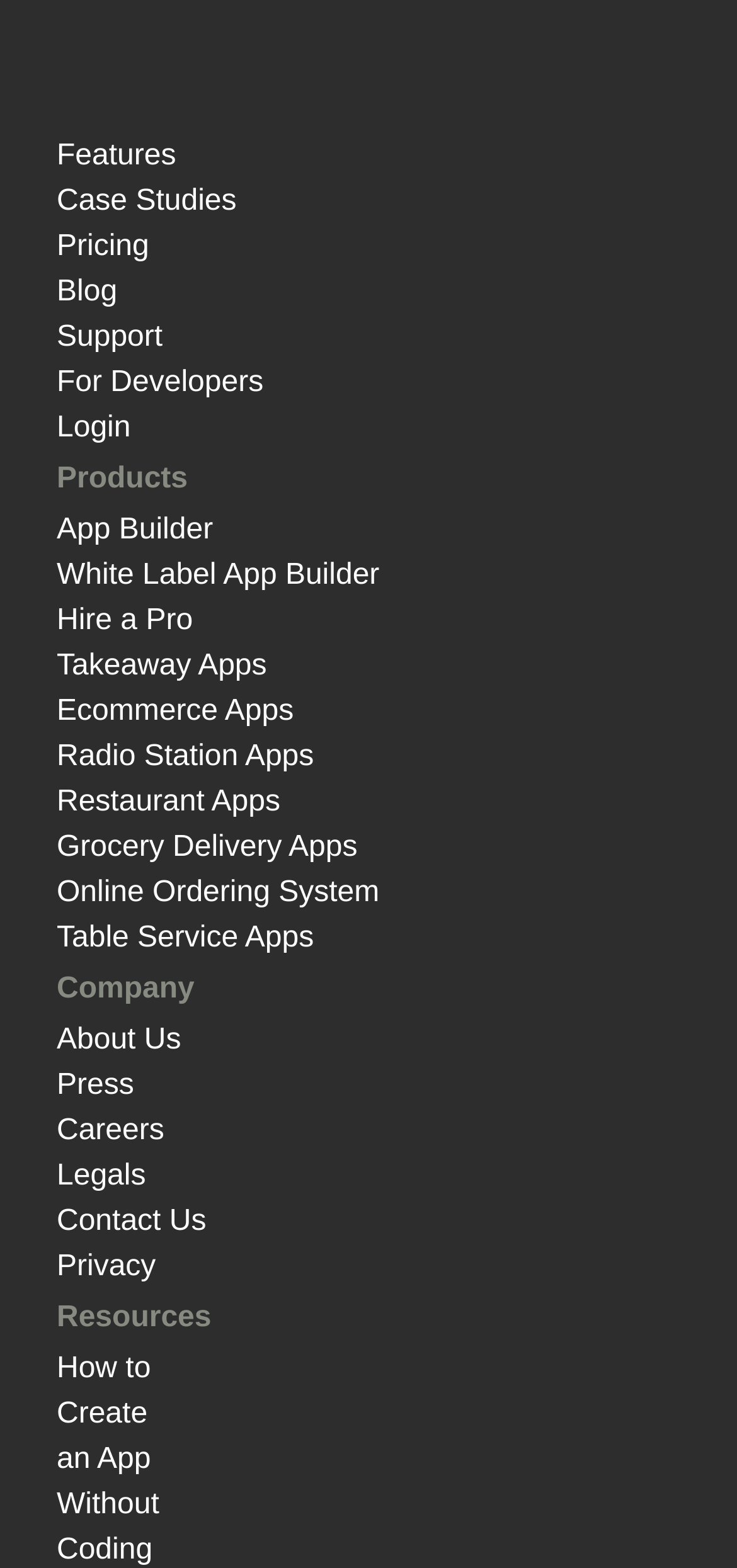What type of apps can be built with this platform?
Using the image, answer in one word or phrase.

Various types of apps